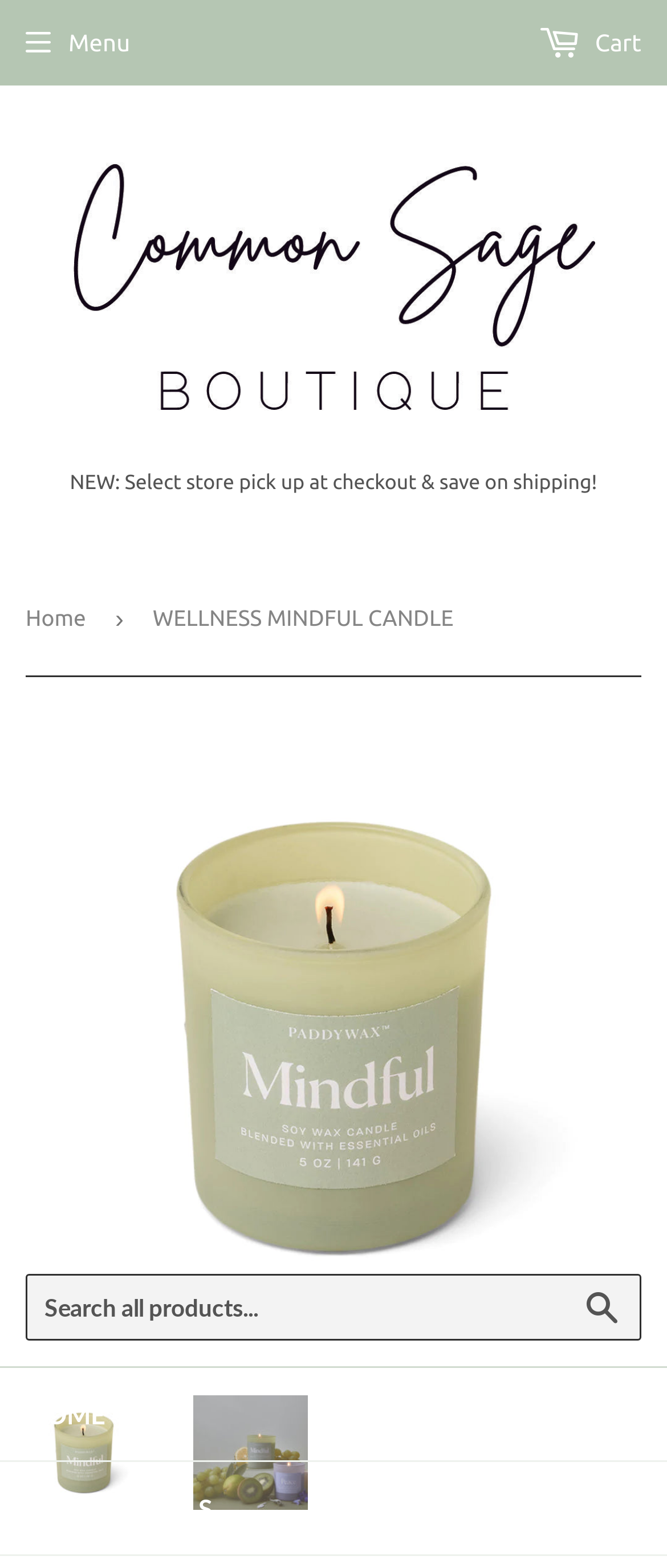Respond with a single word or phrase to the following question: What is the search box used for?

To search all products